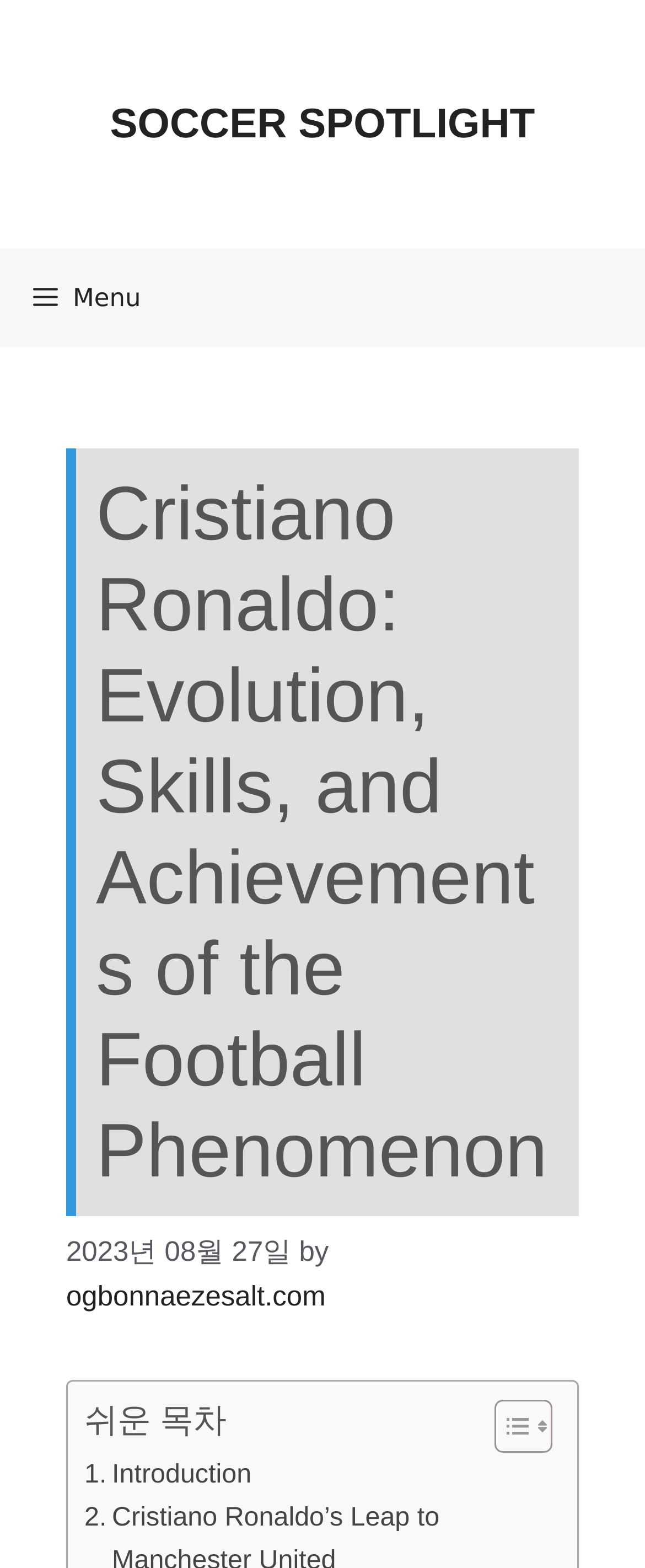Please provide the bounding box coordinates for the UI element as described: "Introduction". The coordinates must be four floats between 0 and 1, represented as [left, top, right, bottom].

[0.131, 0.928, 0.39, 0.955]